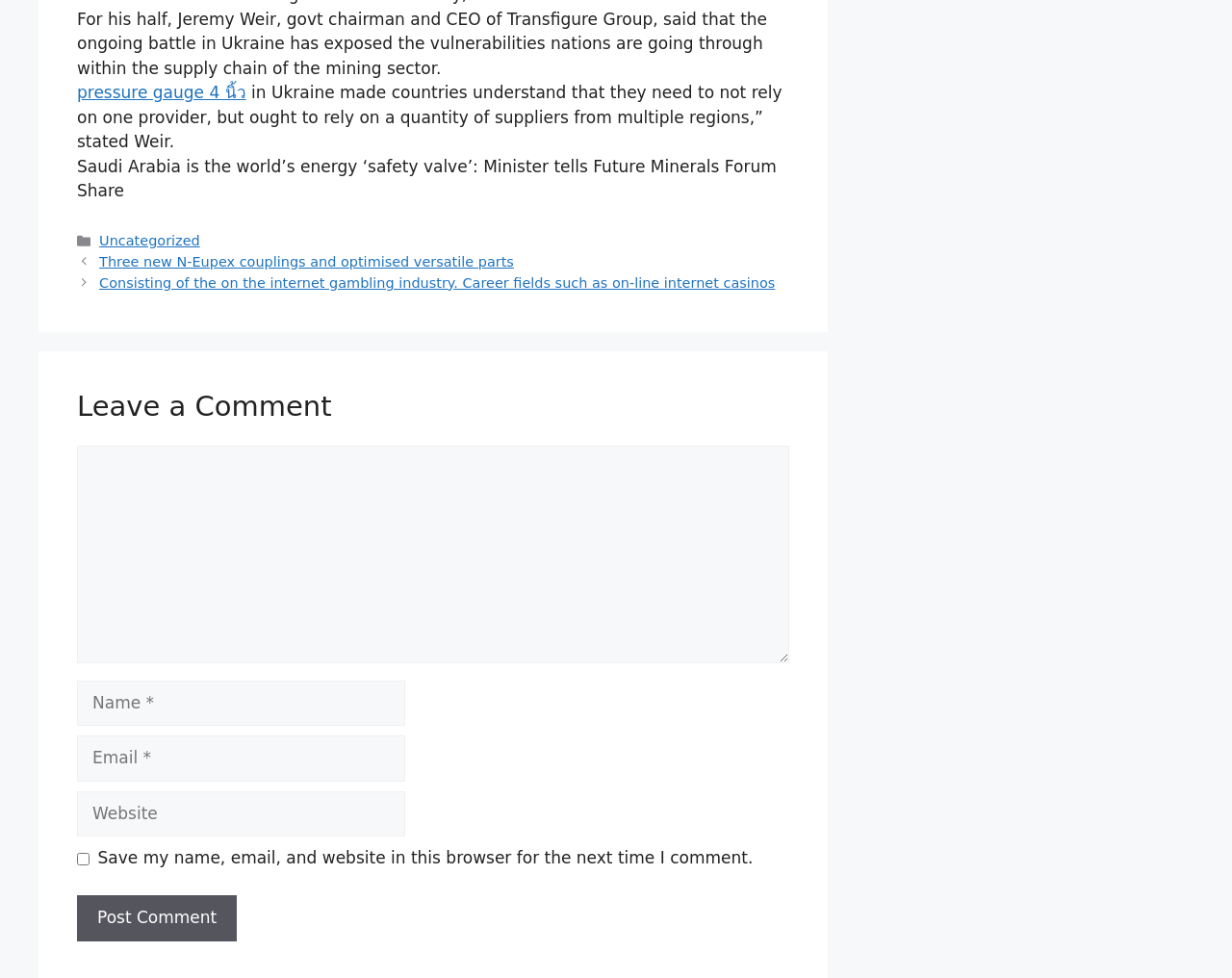What is the name of the company mentioned in the article?
Please answer the question as detailed as possible.

The article mentions 'Jeremy Weir, govt chairman and CEO of Transfigure Group' which indicates that Transfigure Group is the company being referred to.